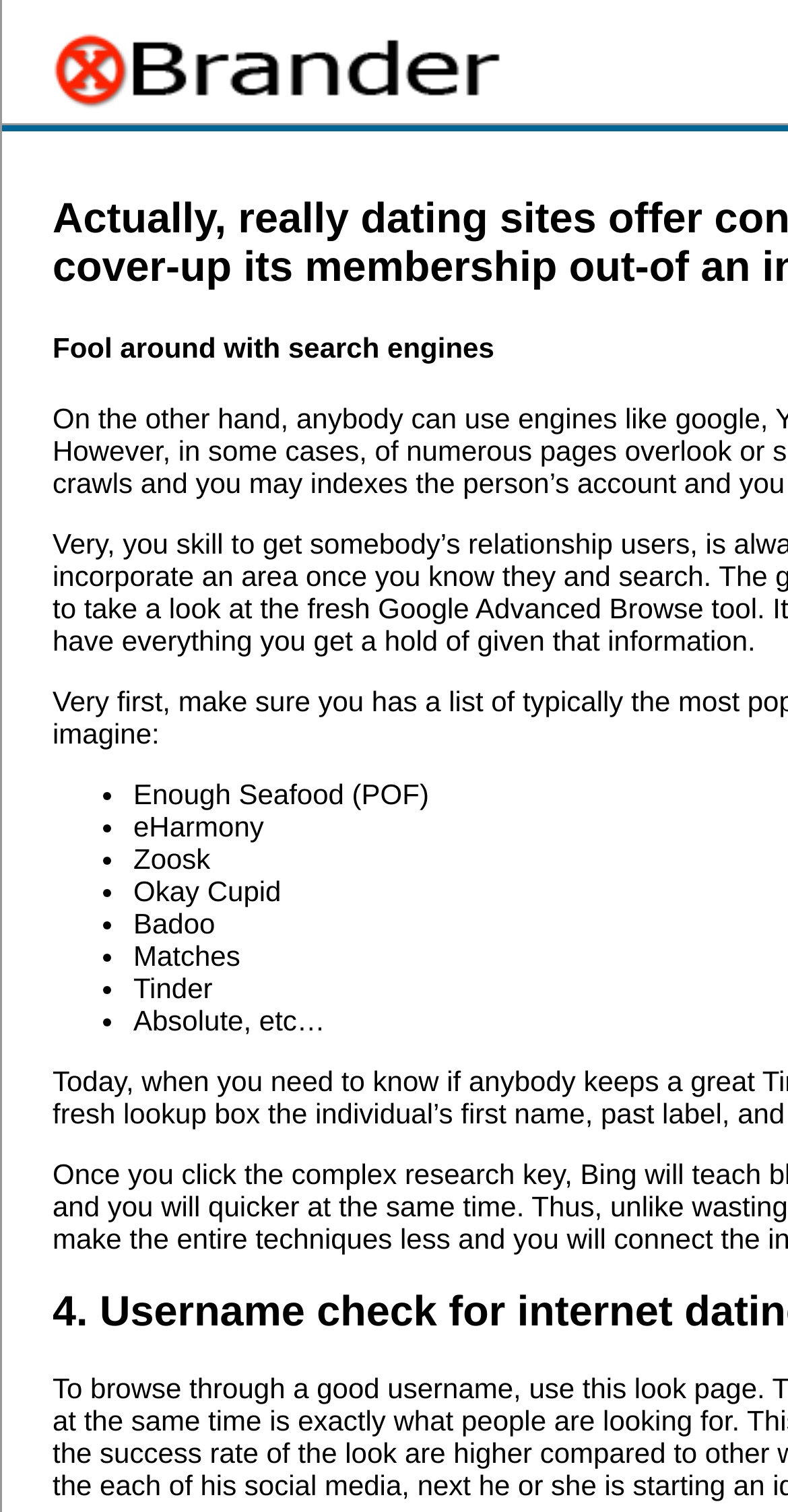Look at the image and write a detailed answer to the question: 
What is the name of the brand mentioned?

The brand name is mentioned in the link at the top of the page, which says 'xBrander - Easy brandable PDF's'.